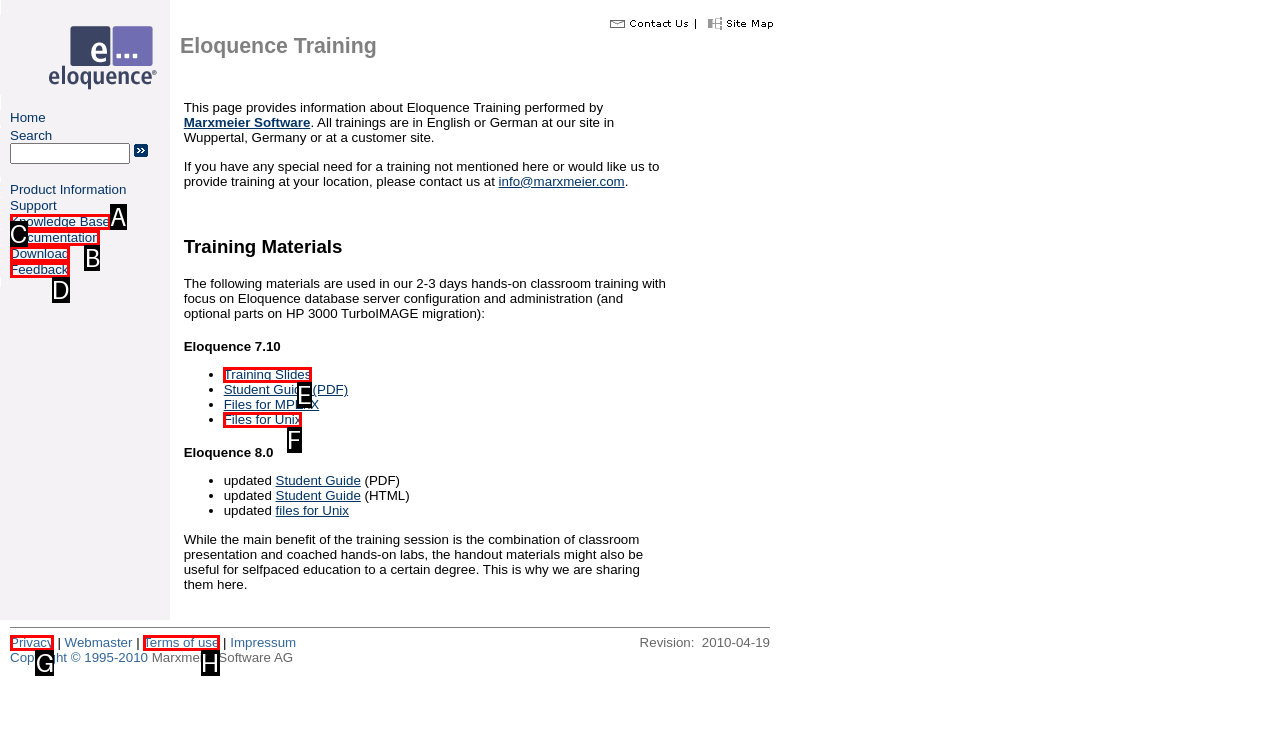Choose the HTML element that should be clicked to accomplish the task: Click the Feedback link. Answer with the letter of the chosen option.

D